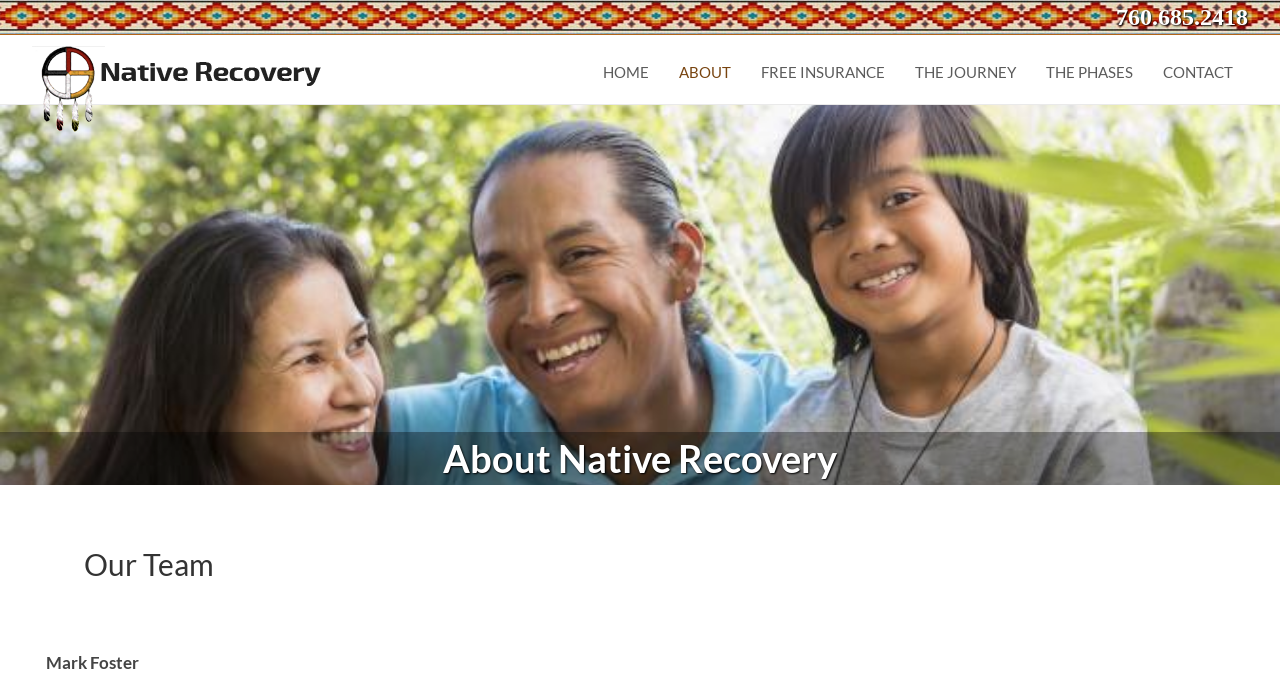Provide a brief response to the question below using one word or phrase:
Who is mentioned in the webpage content?

Mark Foster